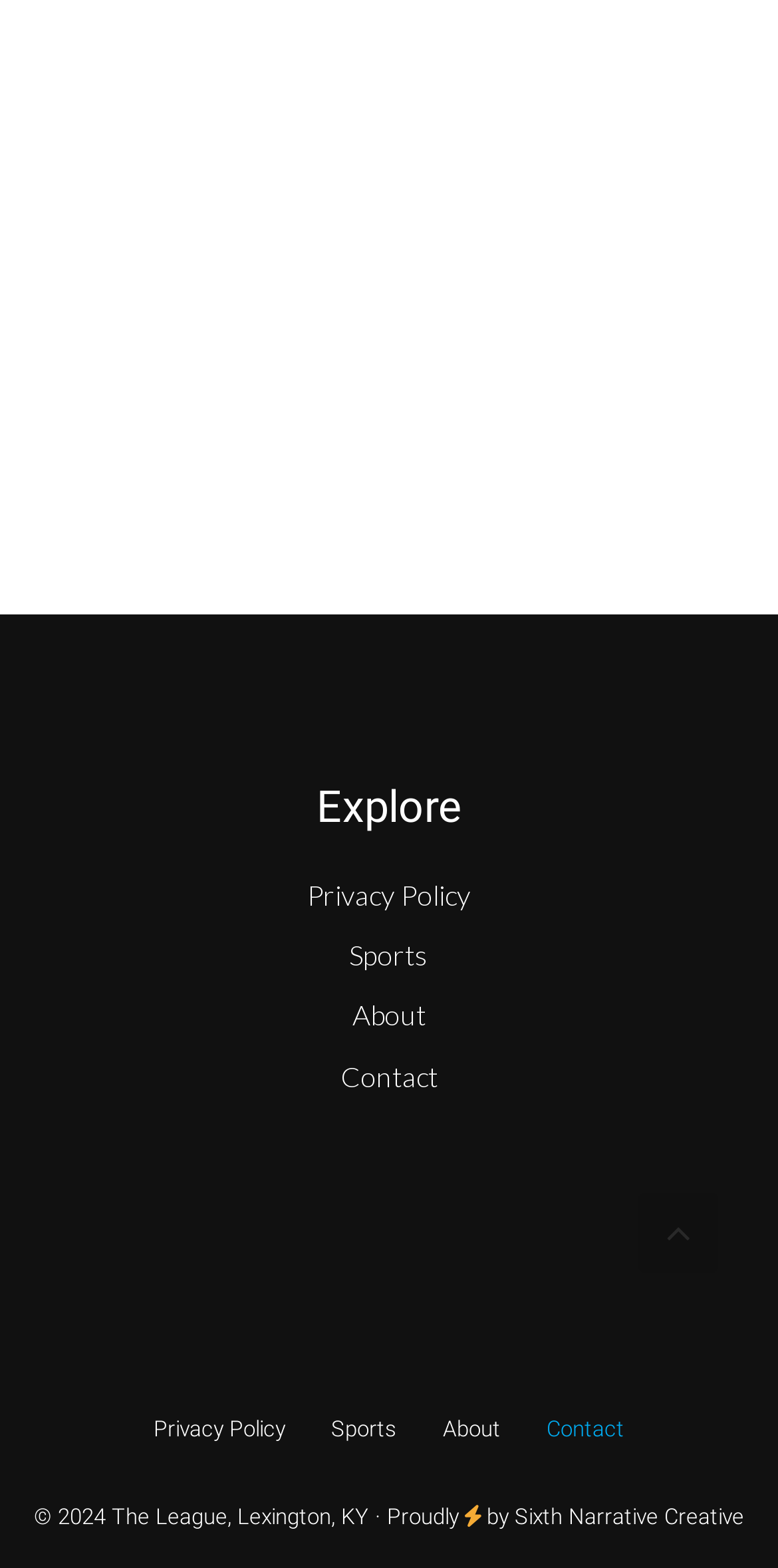Can you determine the bounding box coordinates of the area that needs to be clicked to fulfill the following instruction: "Click on the tag for Arizona Cardinals"?

None